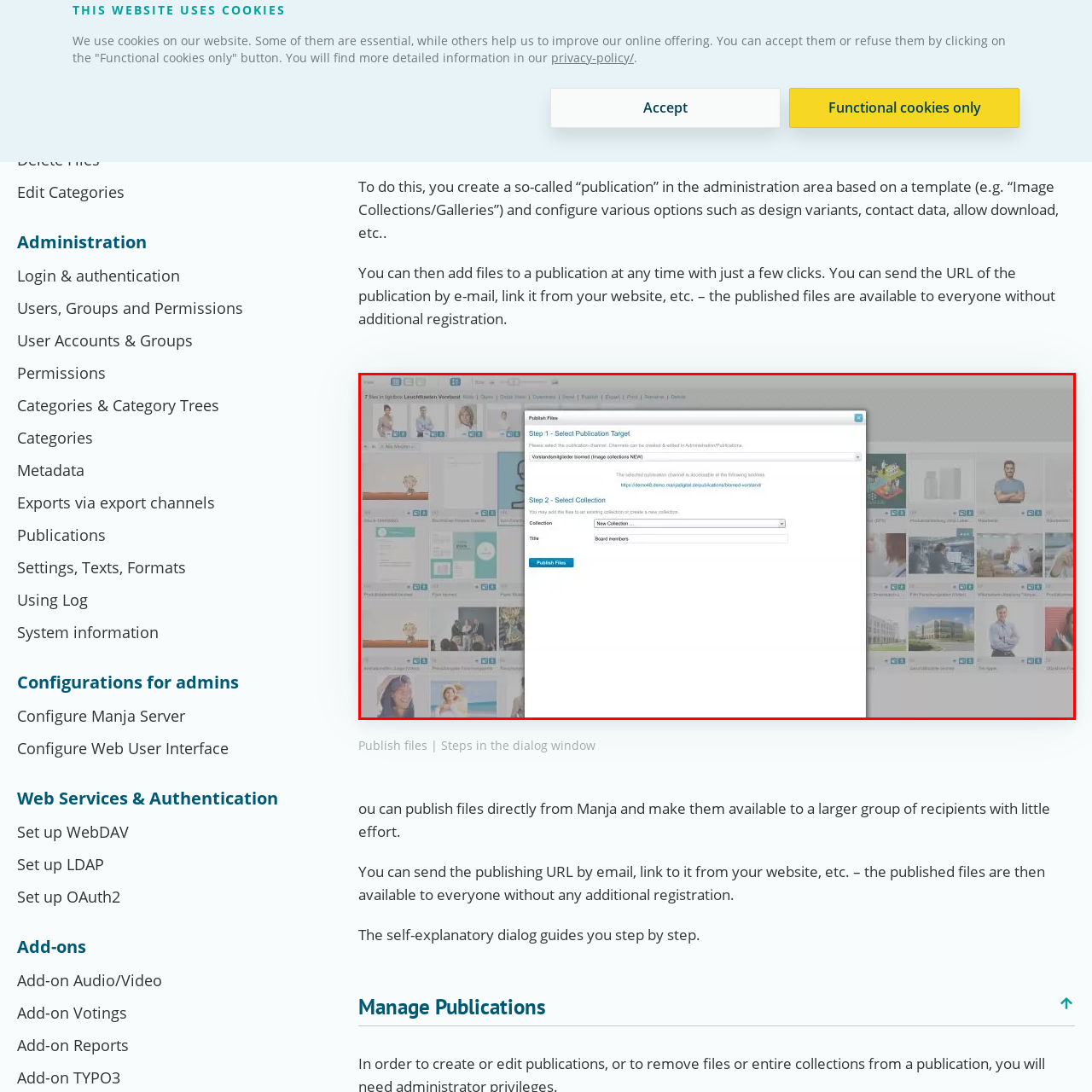Describe in detail the contents of the image highlighted within the red box.

The image depicts a user interface for the "Publish Files" process within a web application, focused on managing publications. The dialog is divided into two main steps:

**Step 1: Select Publication Target**
- This section allows users to choose the publication method. It includes a dropdown labeled "Publication Target" where users can select an appropriate option.

**Step 2: Select Collection**
- Here, users can either choose an existing collection or create a new one. The interface presents a dropdown list for "Collection," with the option to input a title, highlighted as "board members."

A prominent "Publish Files" button at the bottom enables users to finalize their selections and publish the chosen files. The background features multiple file thumbnails, indicating a collection of resources available for publication, enhancing user engagement and organization. Overall, this interface clearly streamlines the process of publishing selected files.